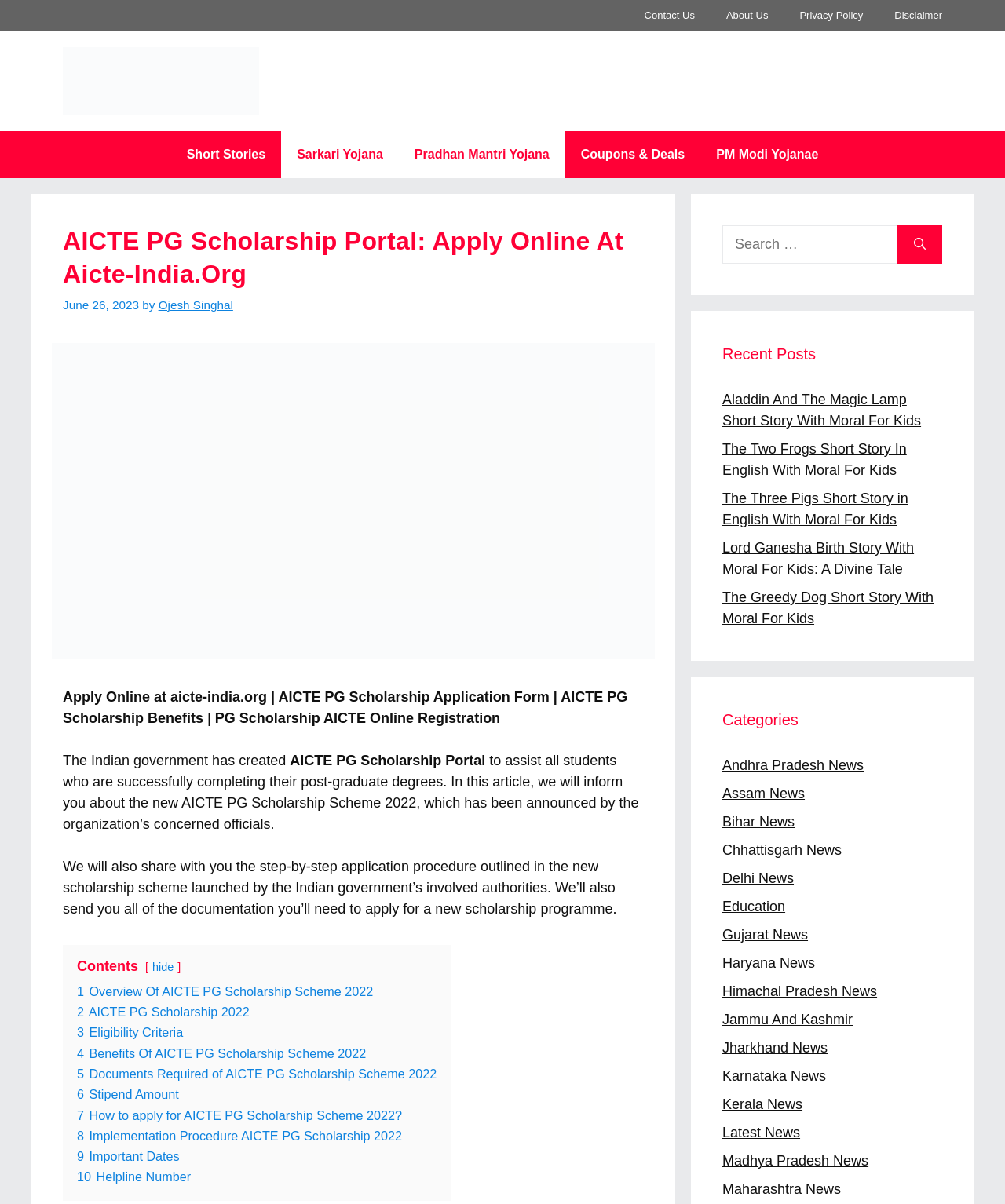Please provide the bounding box coordinates for the UI element as described: "Disclaimer". The coordinates must be four floats between 0 and 1, represented as [left, top, right, bottom].

[0.874, 0.0, 0.953, 0.026]